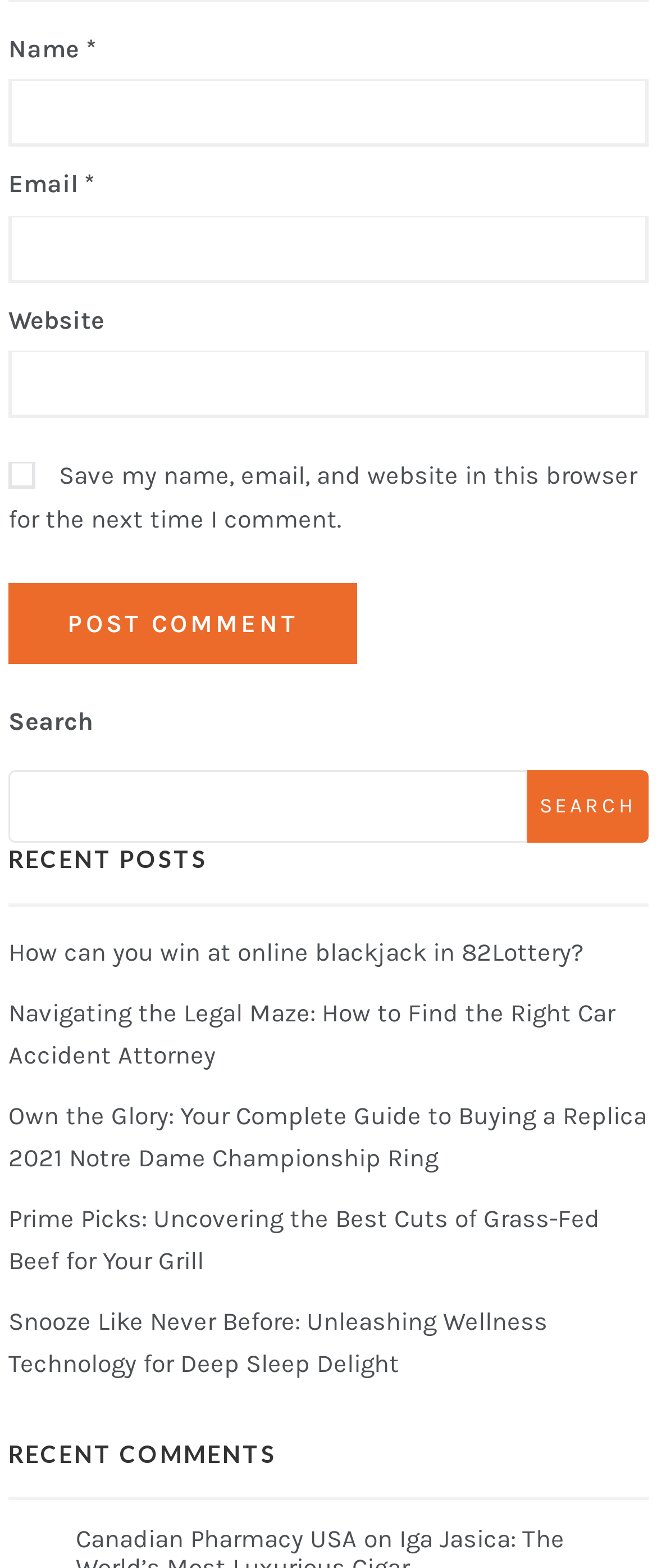What type of content is listed under 'RECENT POSTS'?
Provide a detailed answer to the question, using the image to inform your response.

The section labeled 'RECENT POSTS' contains a list of links to articles, such as 'How can you win at online blackjack in 82Lottery?' and 'Navigating the Legal Maze: How to Find the Right Car Accident Attorney'.